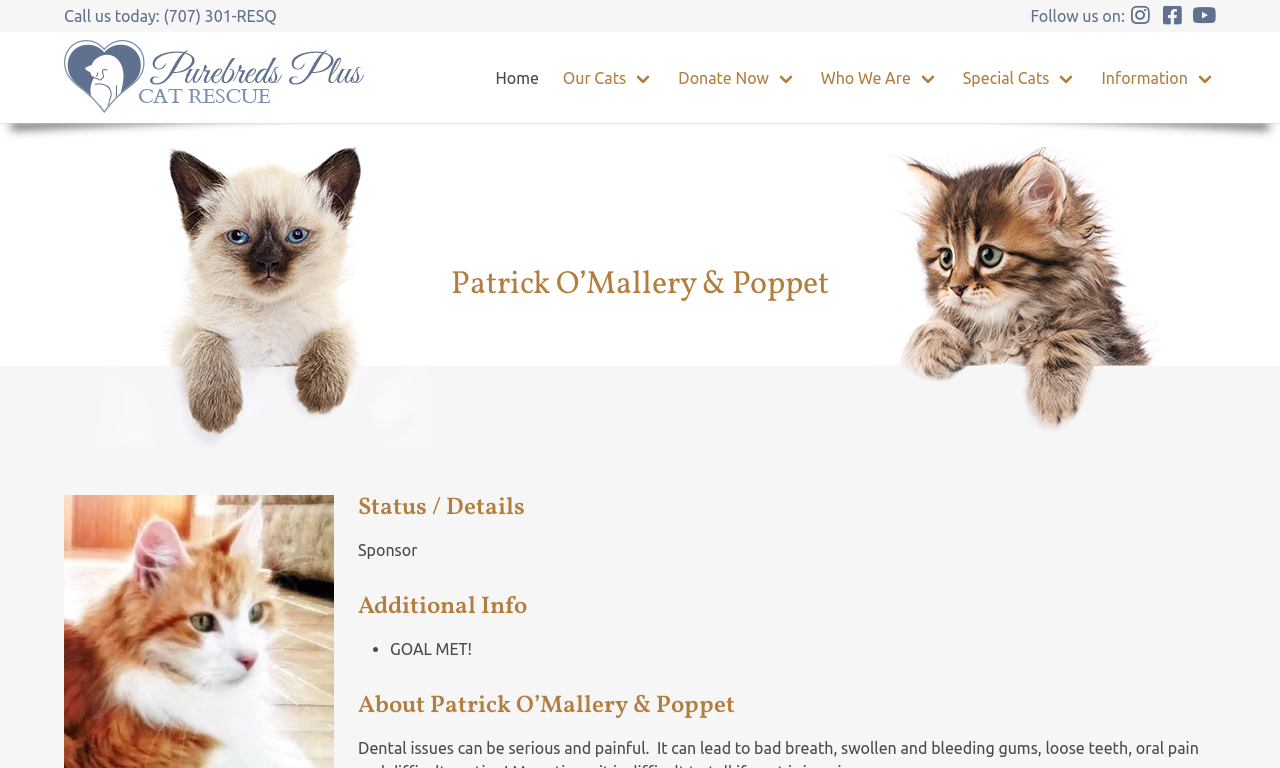Extract the bounding box coordinates of the UI element described: "Who We Are". Provide the coordinates in the format [left, top, right, bottom] with values ranging from 0 to 1.

[0.632, 0.042, 0.743, 0.16]